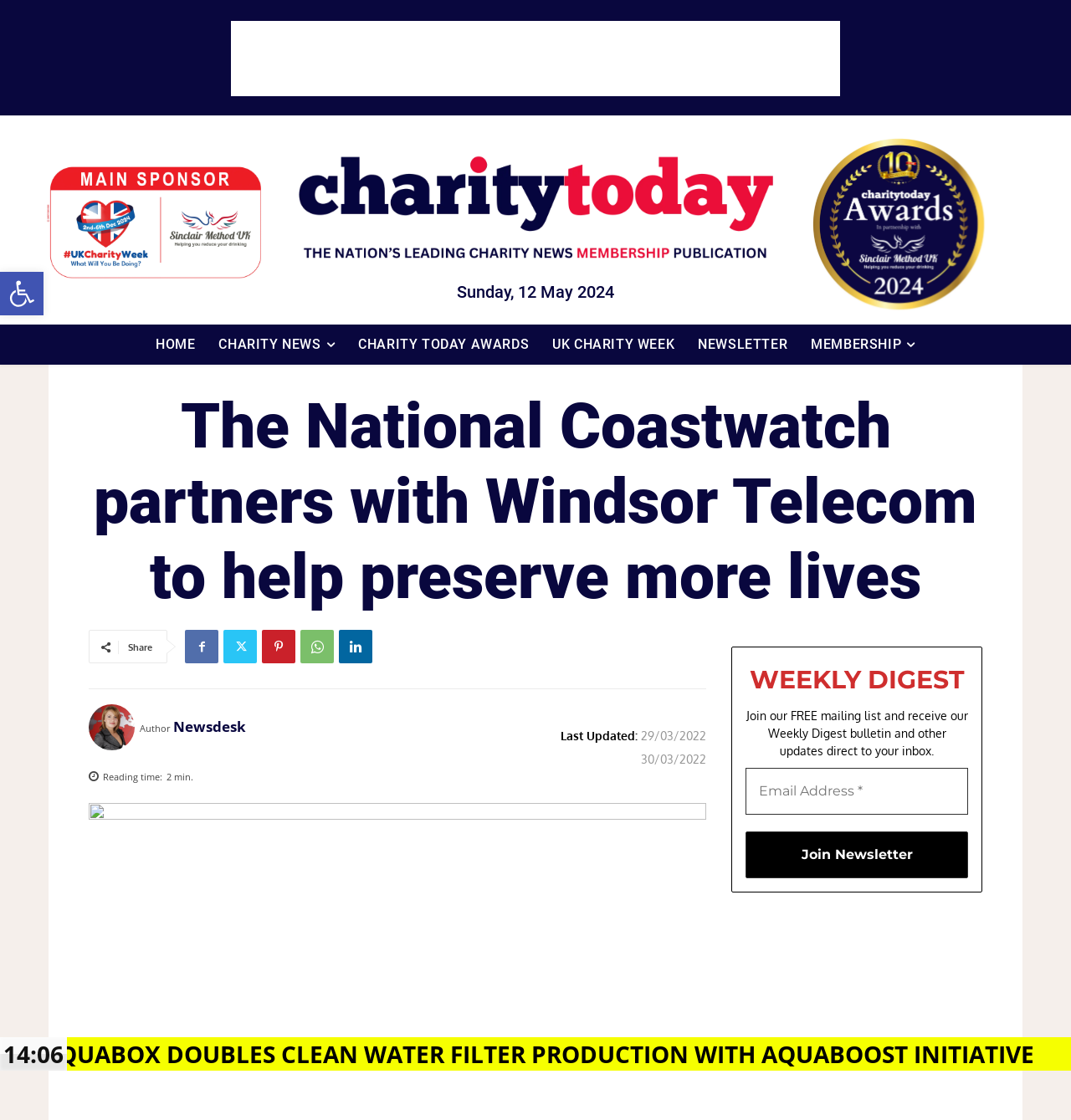Describe every aspect of the webpage comprehensively.

The webpage appears to be a news article from Charity Today News, with the title "The National Coastwatch partners with Windsor Telecom to help preserve more lives". At the top left corner, there is a button to open the toolbar accessibility tools, accompanied by a small image. 

Below the title, there is a horizontal menu bar with several links, including "HOME", "CHARITY NEWS", "CHARITY TODAY AWARDS", "UK CHARITY WEEK", "NEWSLETTER", and "MEMBERSHIP". 

On the left side of the page, there is a vertical advertisement iframe. Above the advertisement, there is a link to "2024 Partner" with a corresponding image. 

The main content of the article is located in the center of the page, with a heading that matches the title of the webpage. The article text is not explicitly described in the accessibility tree, but it is likely to be a news article about the partnership between National Coastwatch and Windsor Telecom.

On the right side of the article, there are several social media links, including "Share" and icons for various social media platforms. Below the article, there is a section with information about the author, reading time, and last updated date.

Further down the page, there is a section titled "WEEKLY DIGEST" with a brief description and a form to join a mailing list. The form includes a textbox to enter an email address and a button to join the newsletter.

At the very bottom of the page, there is a small text displaying the current time, "14:06".